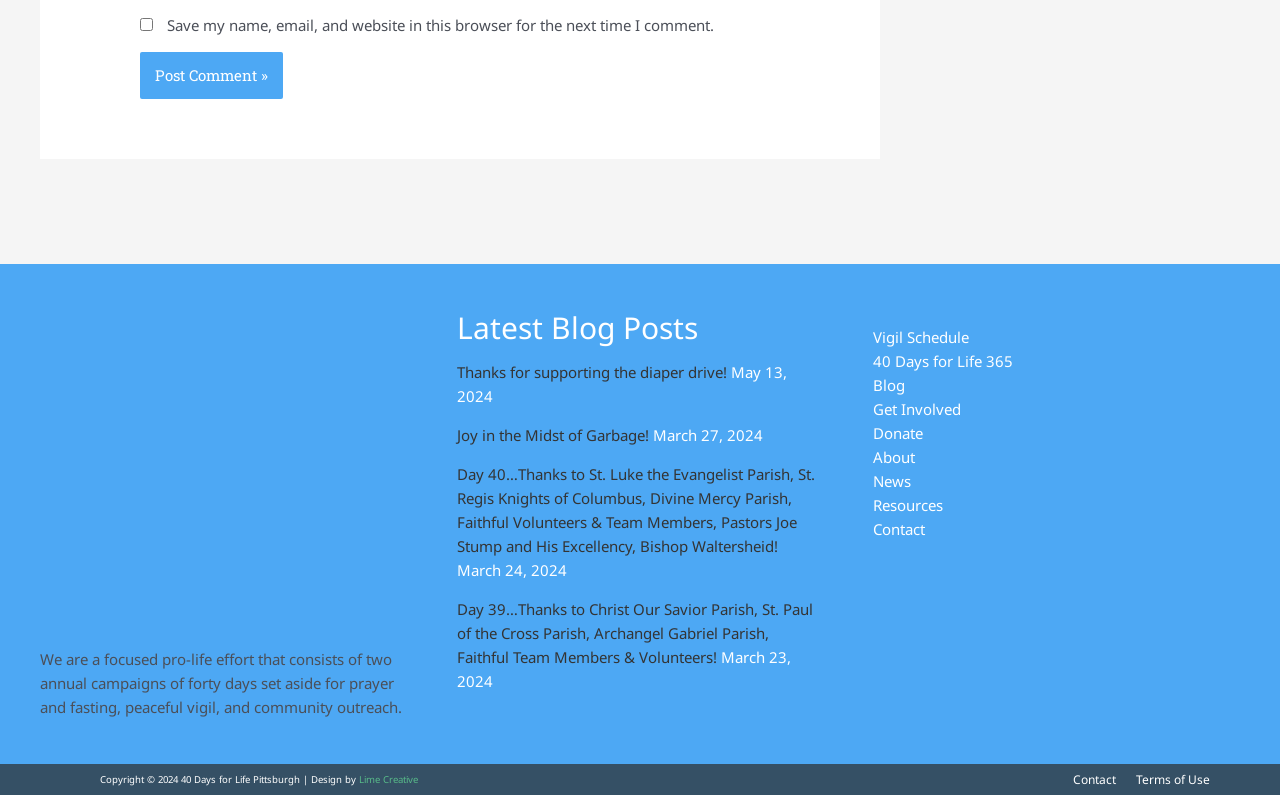Given the element description Terms of Use, identify the bounding box coordinates for the UI element on the webpage screenshot. The format should be (top-left x, top-left y, bottom-right x, bottom-right y), with values between 0 and 1.

[0.872, 0.967, 0.945, 0.997]